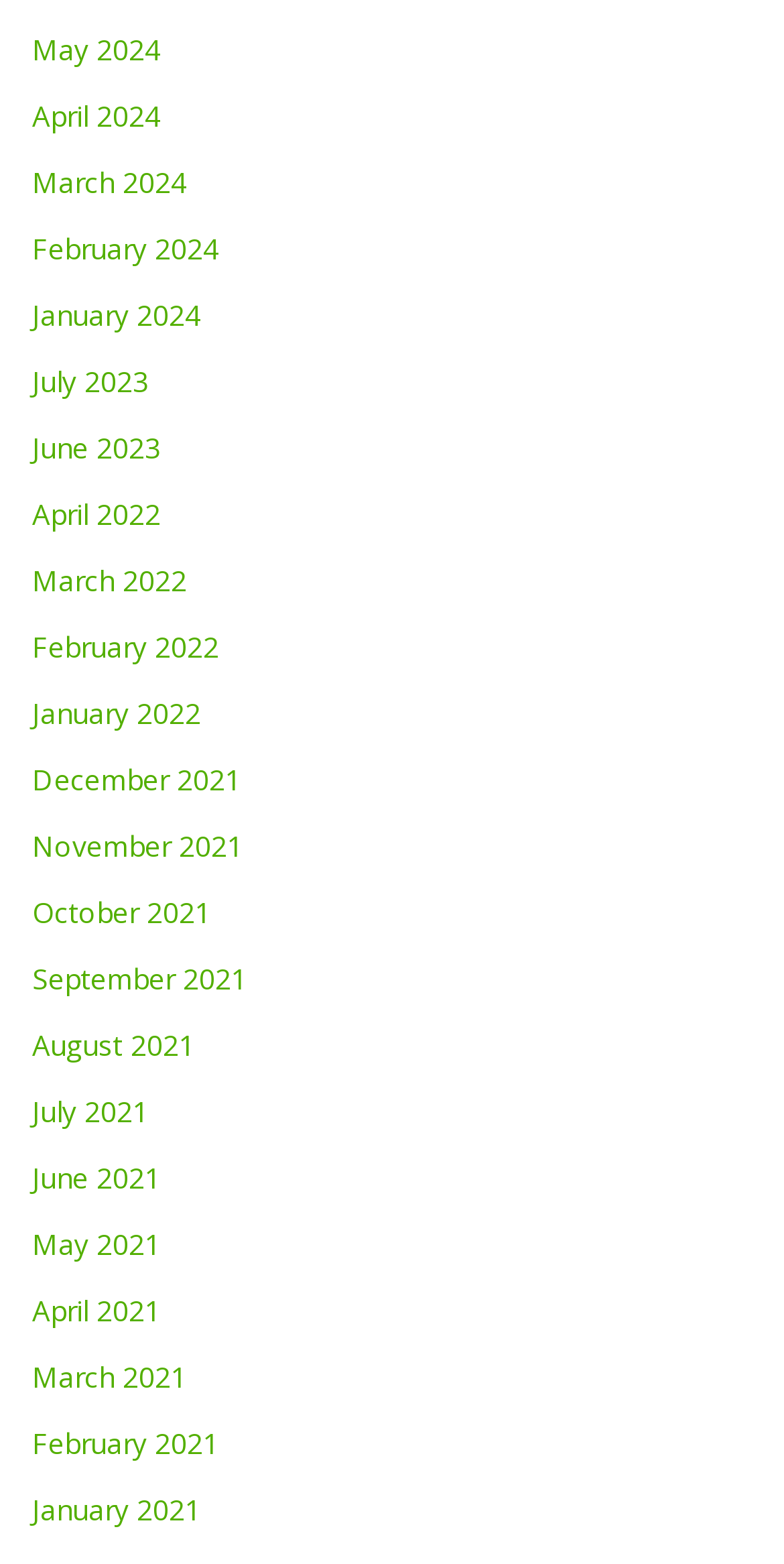Using details from the image, please answer the following question comprehensively:
What is the latest month available?

By examining the list of links, I found that the latest month available is May 2024, which is located at the top of the list.